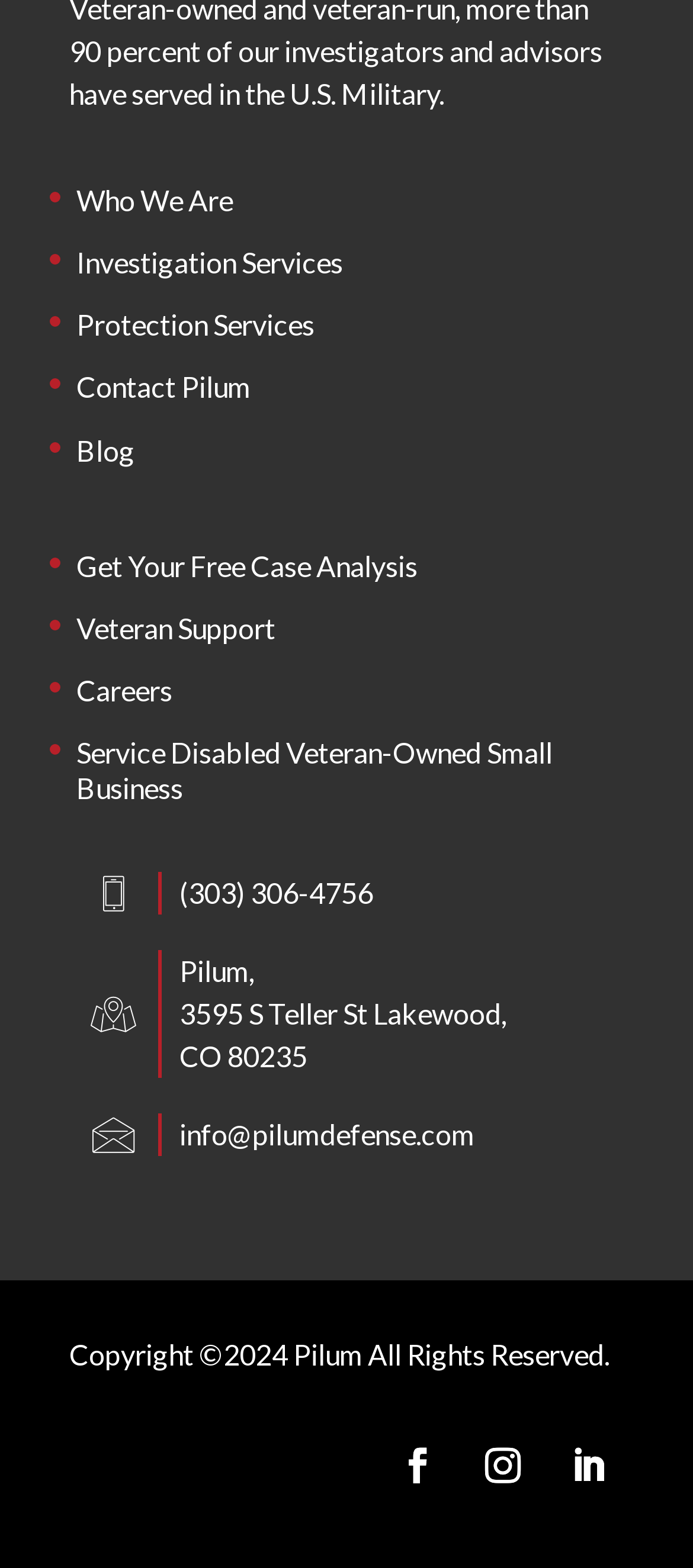Identify the bounding box coordinates of the region I need to click to complete this instruction: "Contact Pilum".

[0.11, 0.236, 0.362, 0.267]